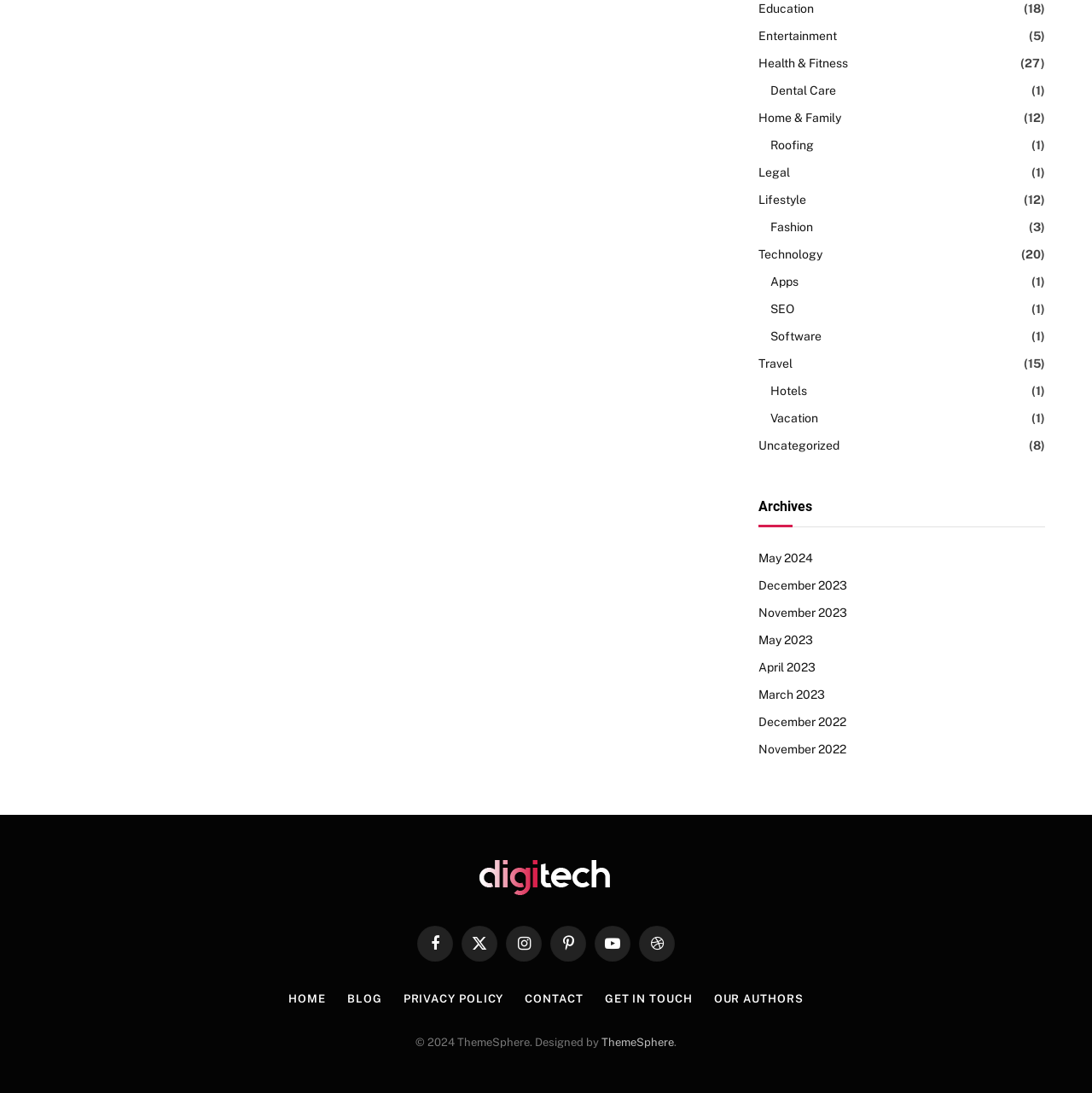What is the category with the most articles?
Look at the image and respond with a one-word or short-phrase answer.

Health & Fitness